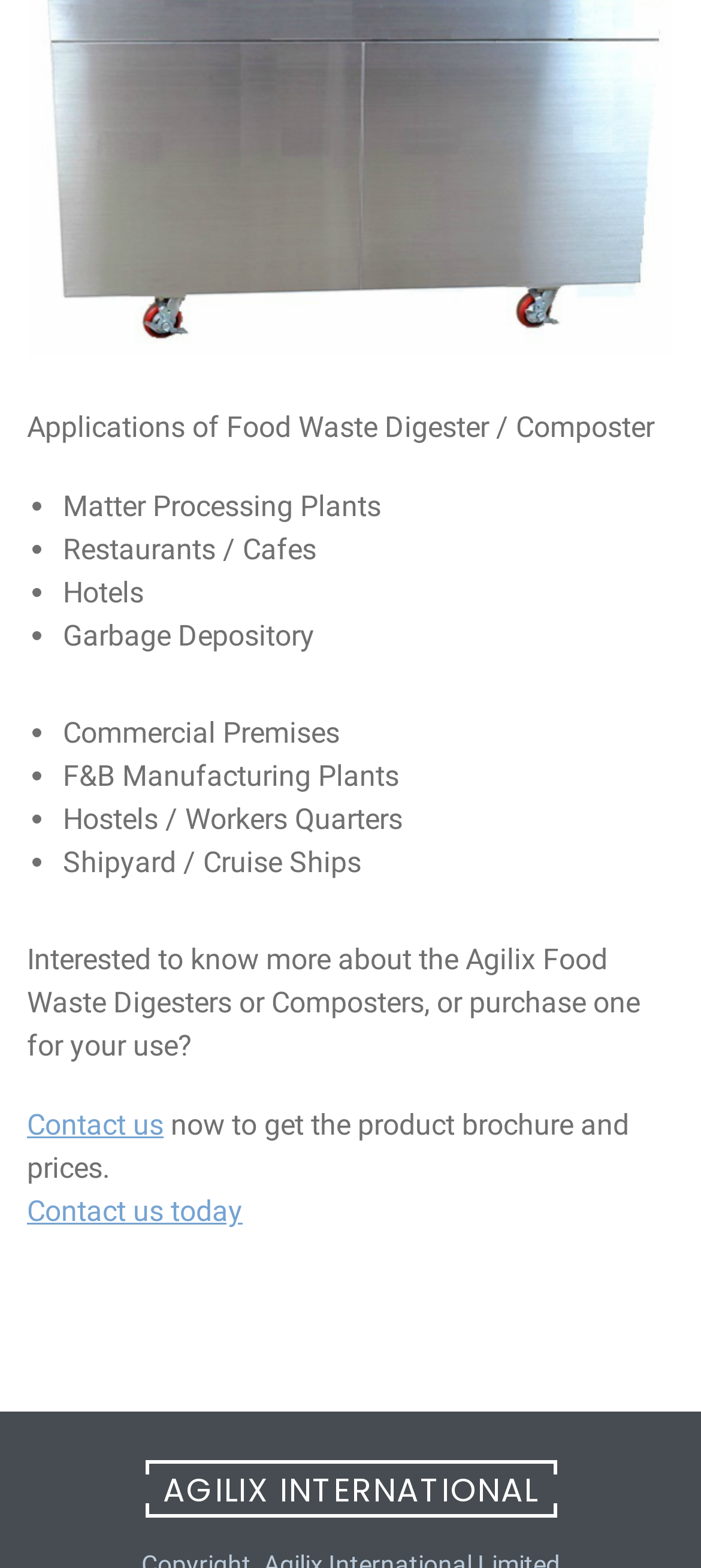Determine the bounding box for the described HTML element: "Contact us today". Ensure the coordinates are four float numbers between 0 and 1 in the format [left, top, right, bottom].

[0.038, 0.762, 0.346, 0.784]